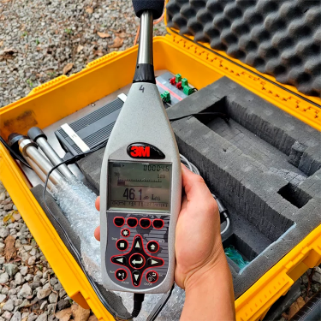Describe every detail you can see in the image.

The image features a close-up view of a hand holding a precision measurement device, specifically a sound level meter from the brand 3M. The device is displaying a reading of 46.1 dB, indicating the measurement of sound levels in the surrounding environment. This scene is set against a backdrop of a rugged outdoor area, likely suggesting field use. Behind the meter, a yellow carrying case is visible, which contains additional equipment and accessories, secured with foam padding. This configuration highlights the importance of reliable and accurate environmental measurements, showcasing the professional tools utilized in projects that require meticulous data collection and analysis.